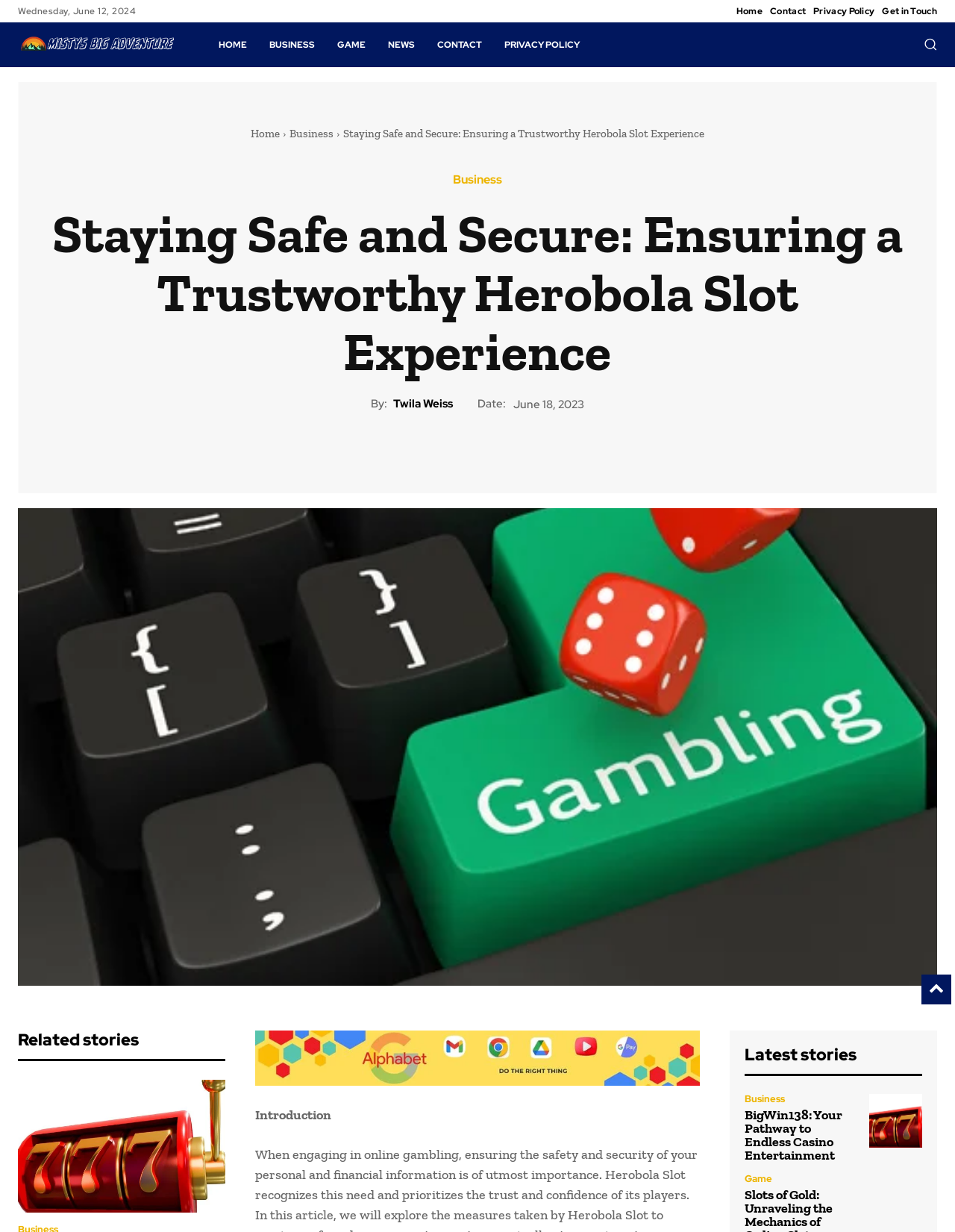Determine the bounding box coordinates of the region I should click to achieve the following instruction: "Read the latest story". Ensure the bounding box coordinates are four float numbers between 0 and 1, i.e., [left, top, right, bottom].

[0.78, 0.888, 0.966, 0.931]